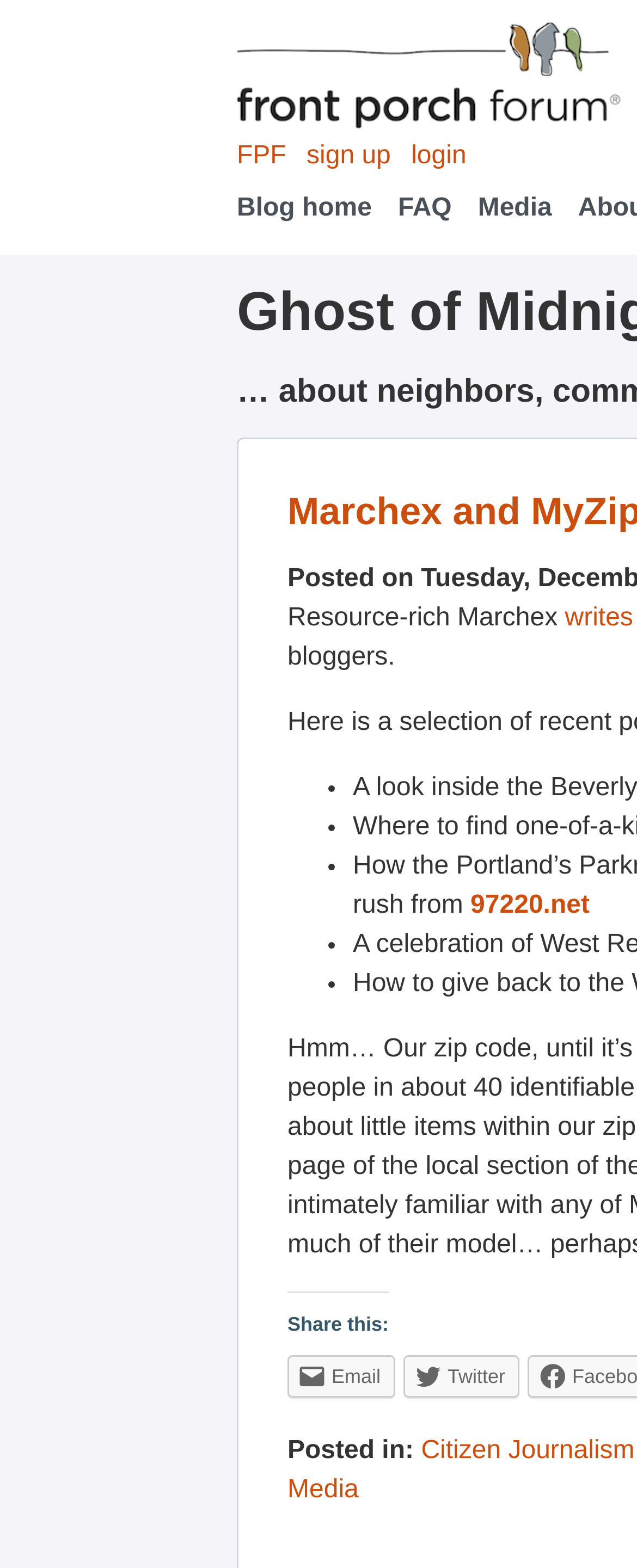Could you specify the bounding box coordinates for the clickable section to complete the following instruction: "Sign up"?

[0.481, 0.091, 0.614, 0.108]